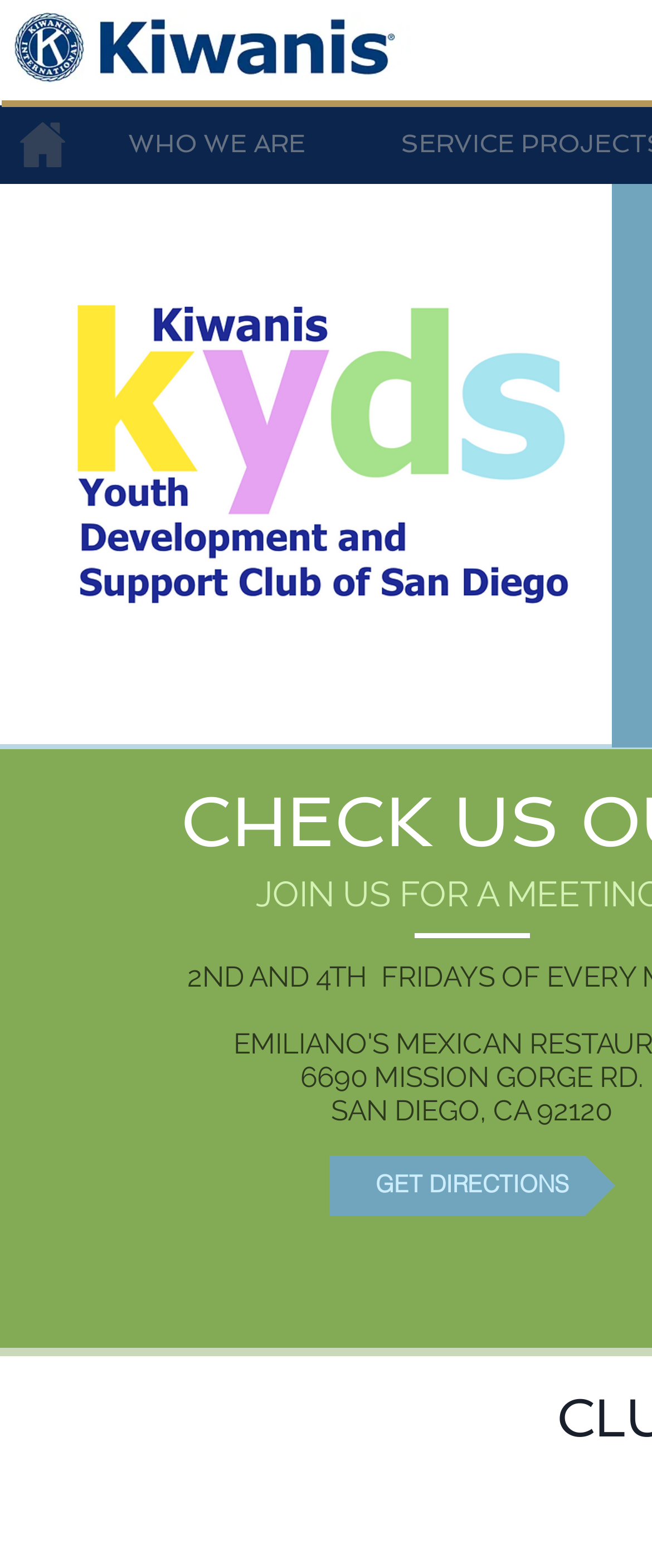Provide the bounding box coordinates of the HTML element described as: "WHO WE ARE". The bounding box coordinates should be four float numbers between 0 and 1, i.e., [left, top, right, bottom].

[0.123, 0.067, 0.541, 0.117]